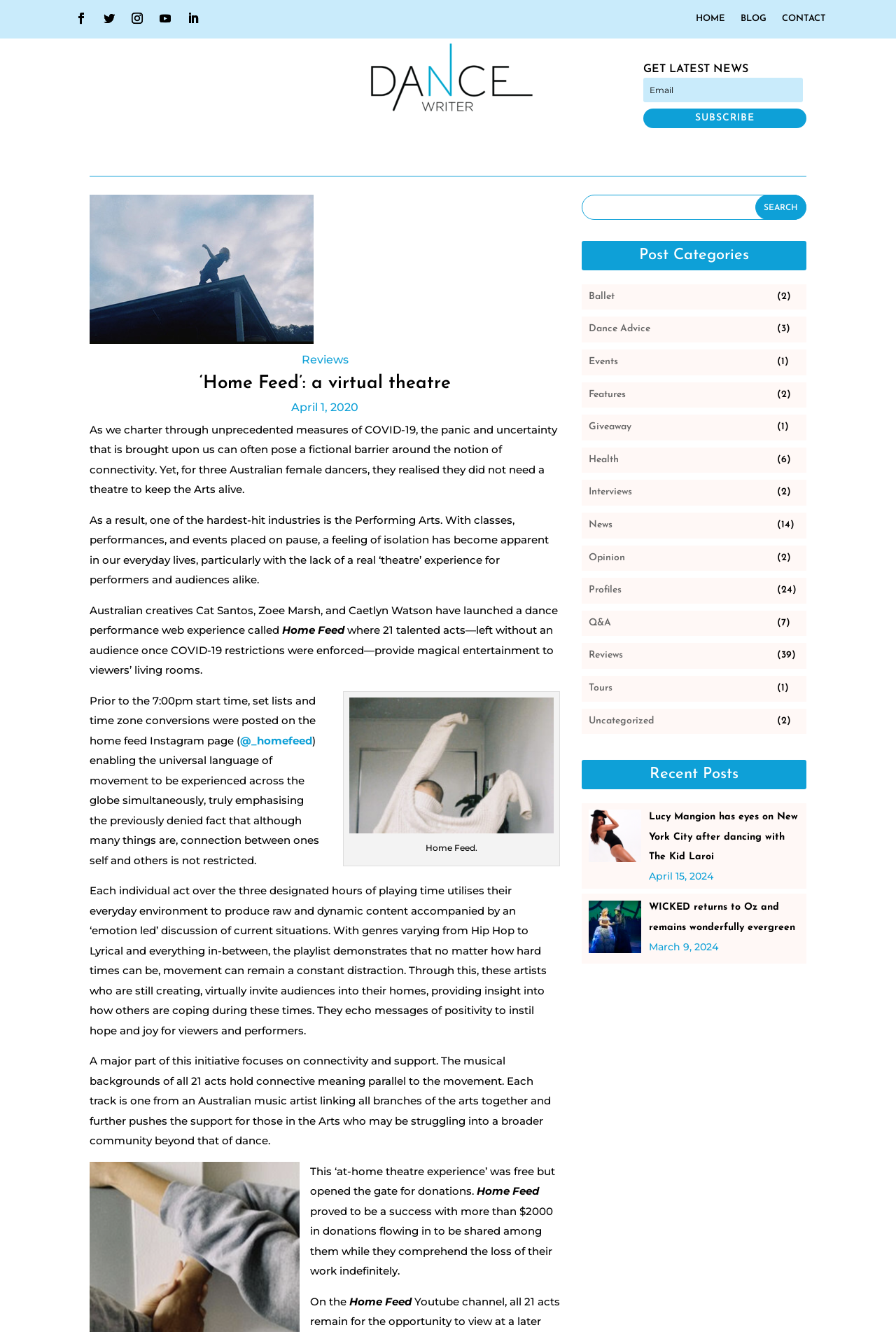Please respond in a single word or phrase: 
What is the name of the virtual theatre?

Home Feed